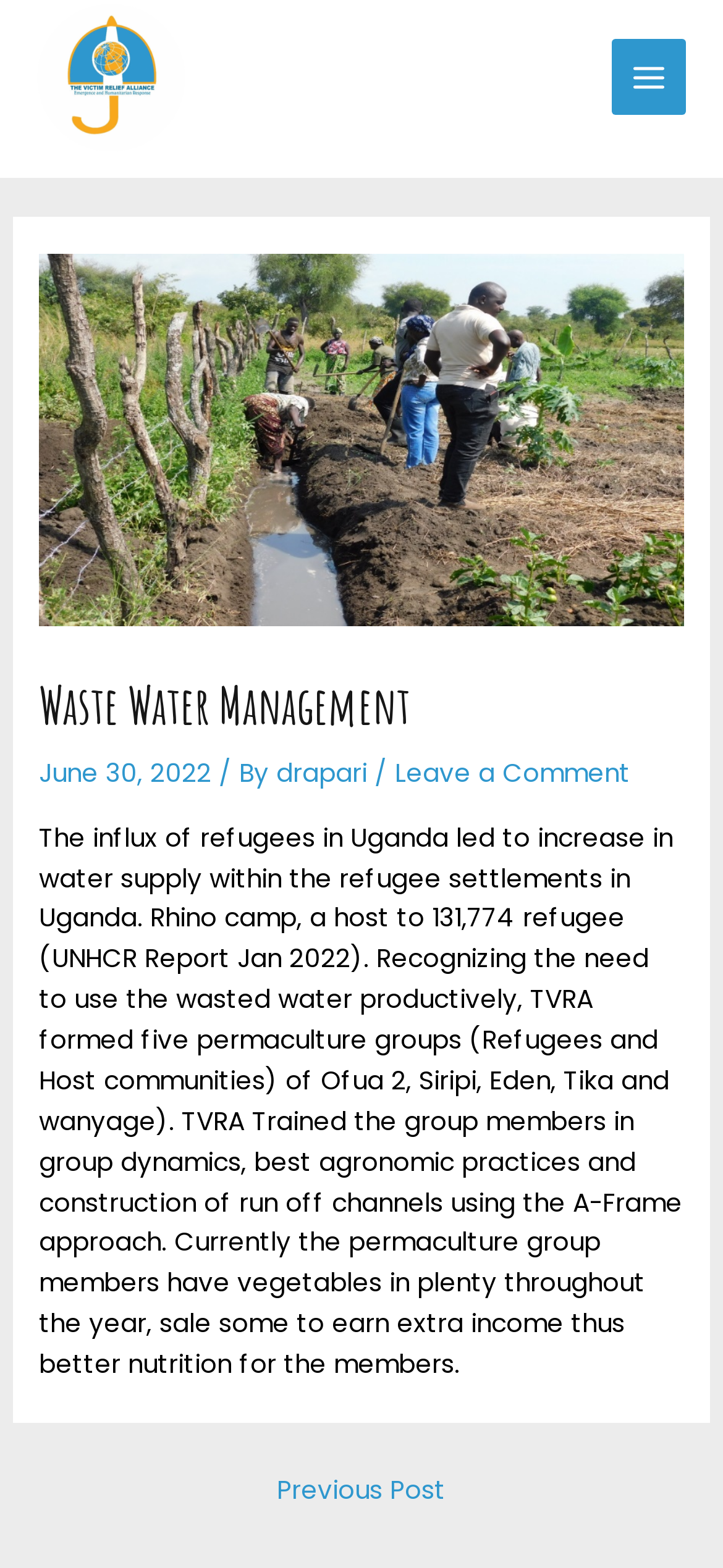Explain the webpage's design and content in an elaborate manner.

The webpage is about waste water management, specifically in the context of refugee settlements in Uganda. At the top left, there is a logo of "The Victim Relief Alliance" accompanied by a link to the organization's website. To the right of the logo, there is a button labeled "MAIN MENU" which is not expanded. 

Below the top section, there is a main article that occupies most of the page. The article has a header section with a title "Waste Water Management" and a subtitle indicating the date "June 30, 2022" and the author "drapari". There is also a link to leave a comment. 

The main content of the article is a paragraph that discusses the influx of refugees in Uganda and how it led to an increase in water supply within the refugee settlements. The text explains how The Victim Relief Alliance (TVRA) formed permaculture groups to utilize the wasted water productively, and how these groups have been successful in growing vegetables and earning extra income.

At the bottom of the page, there is a post navigation section with a link to the previous post.